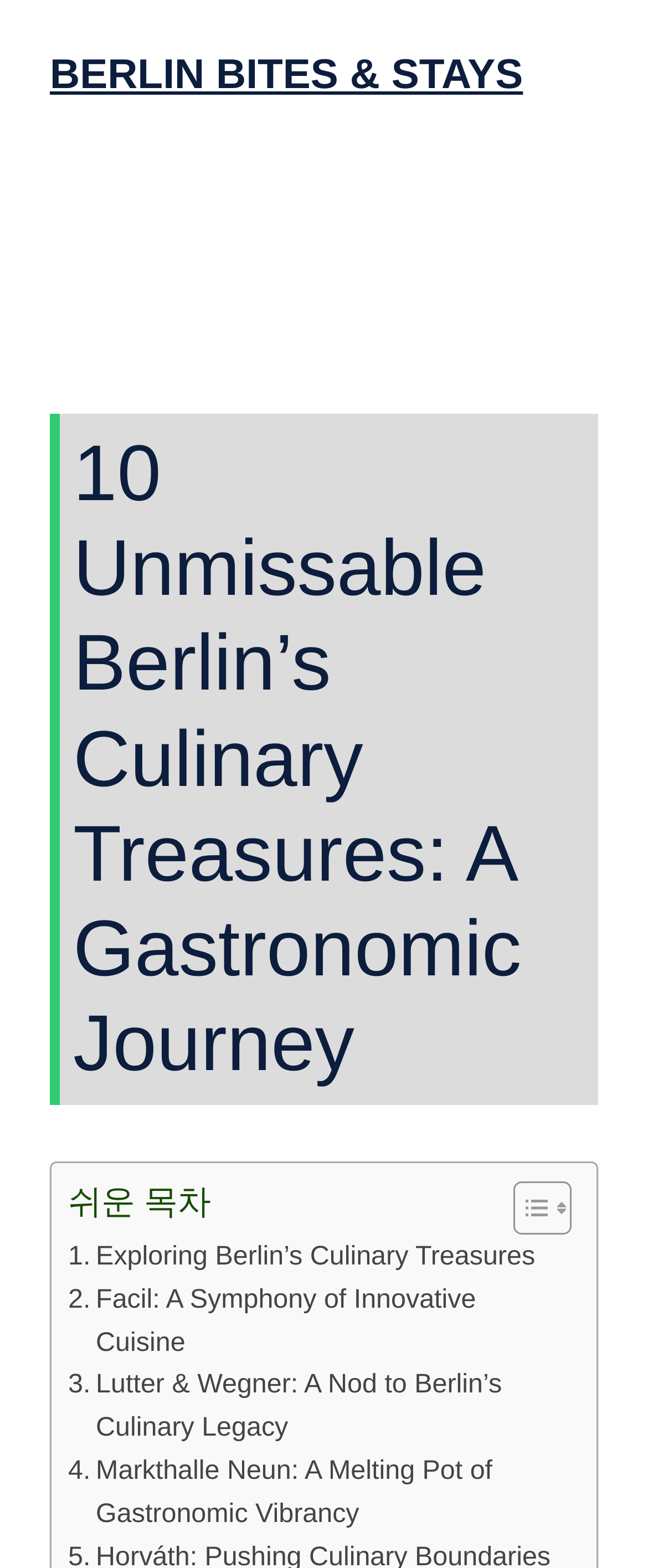Please answer the following question using a single word or phrase: 
What is the purpose of the button labeled 'Menu'?

To control the primary menu